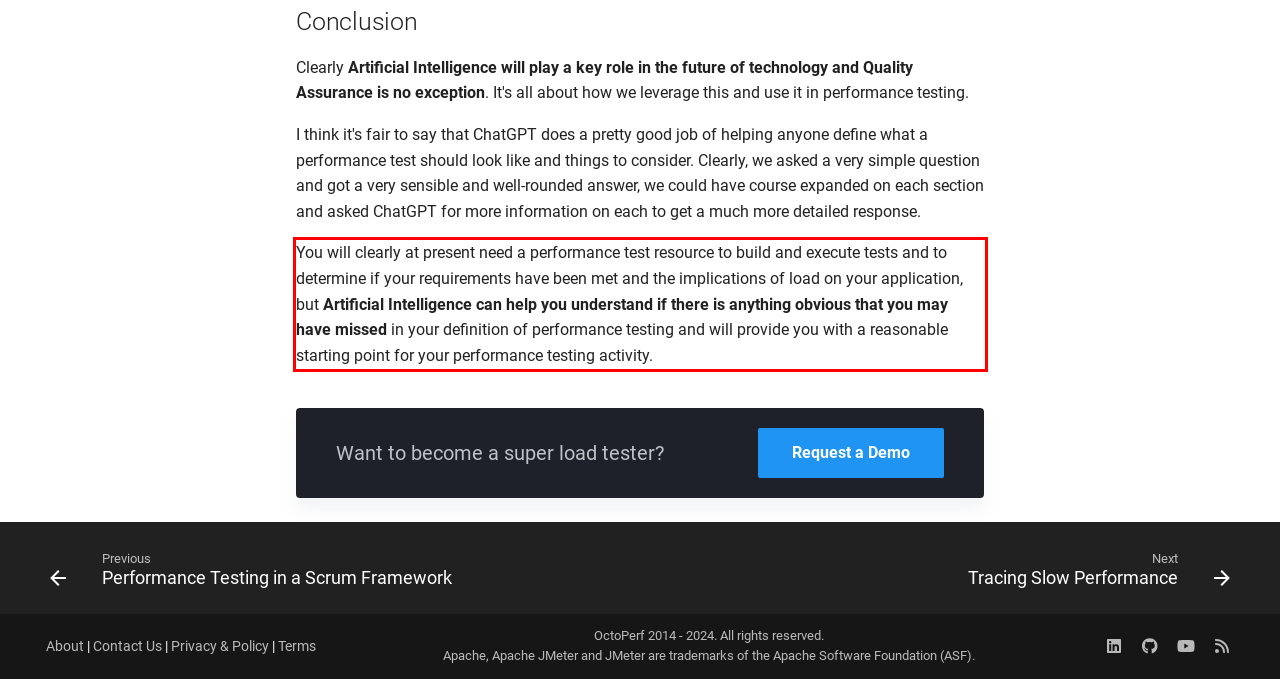Given a webpage screenshot with a red bounding box, perform OCR to read and deliver the text enclosed by the red bounding box.

You will clearly at present need a performance test resource to build and execute tests and to determine if your requirements have been met and the implications of load on your application, but Artificial Intelligence can help you understand if there is anything obvious that you may have missed in your definition of performance testing and will provide you with a reasonable starting point for your performance testing activity.